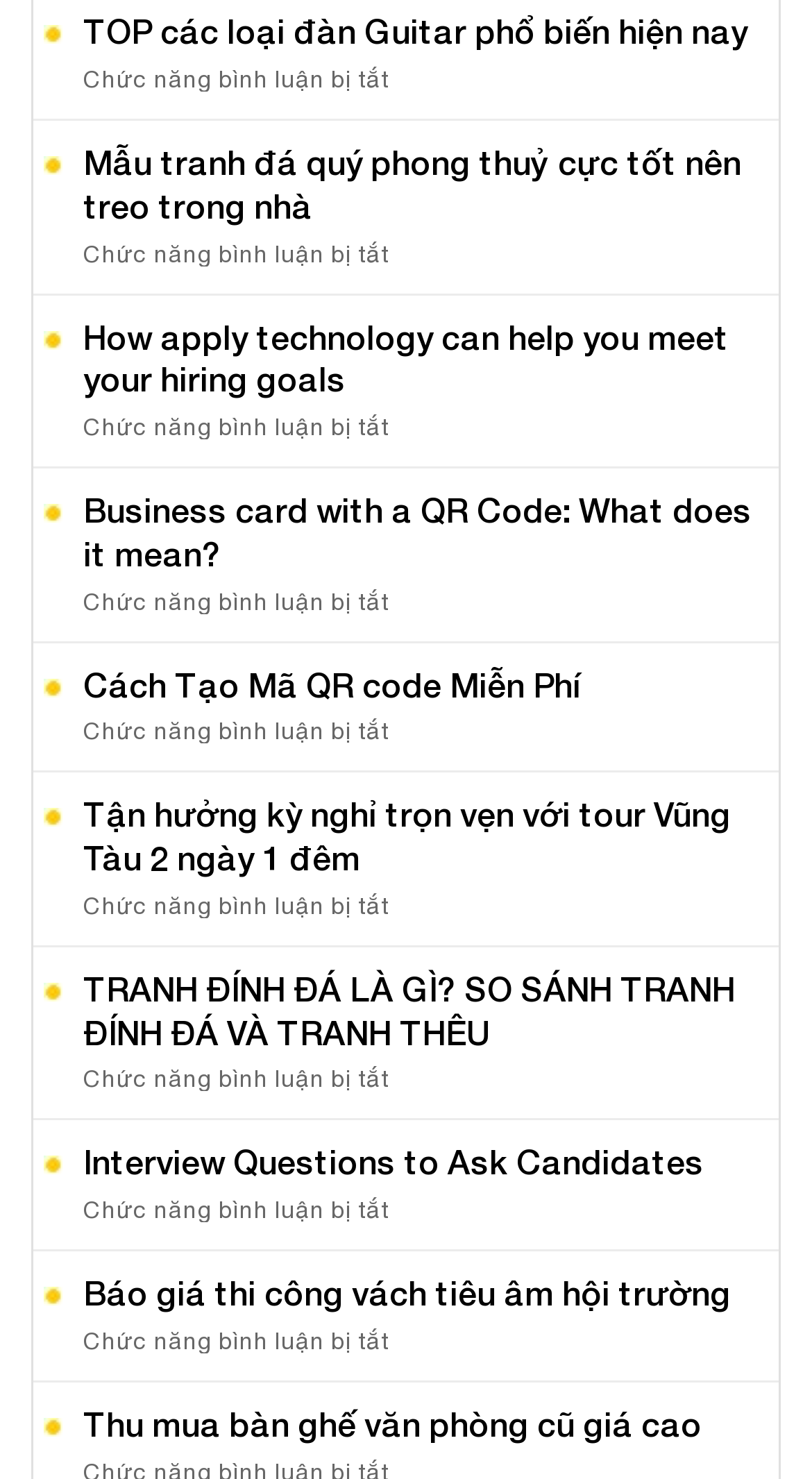Please determine the bounding box coordinates of the element to click in order to execute the following instruction: "Click on the link to learn about popular guitar types". The coordinates should be four float numbers between 0 and 1, specified as [left, top, right, bottom].

[0.103, 0.007, 0.946, 0.037]